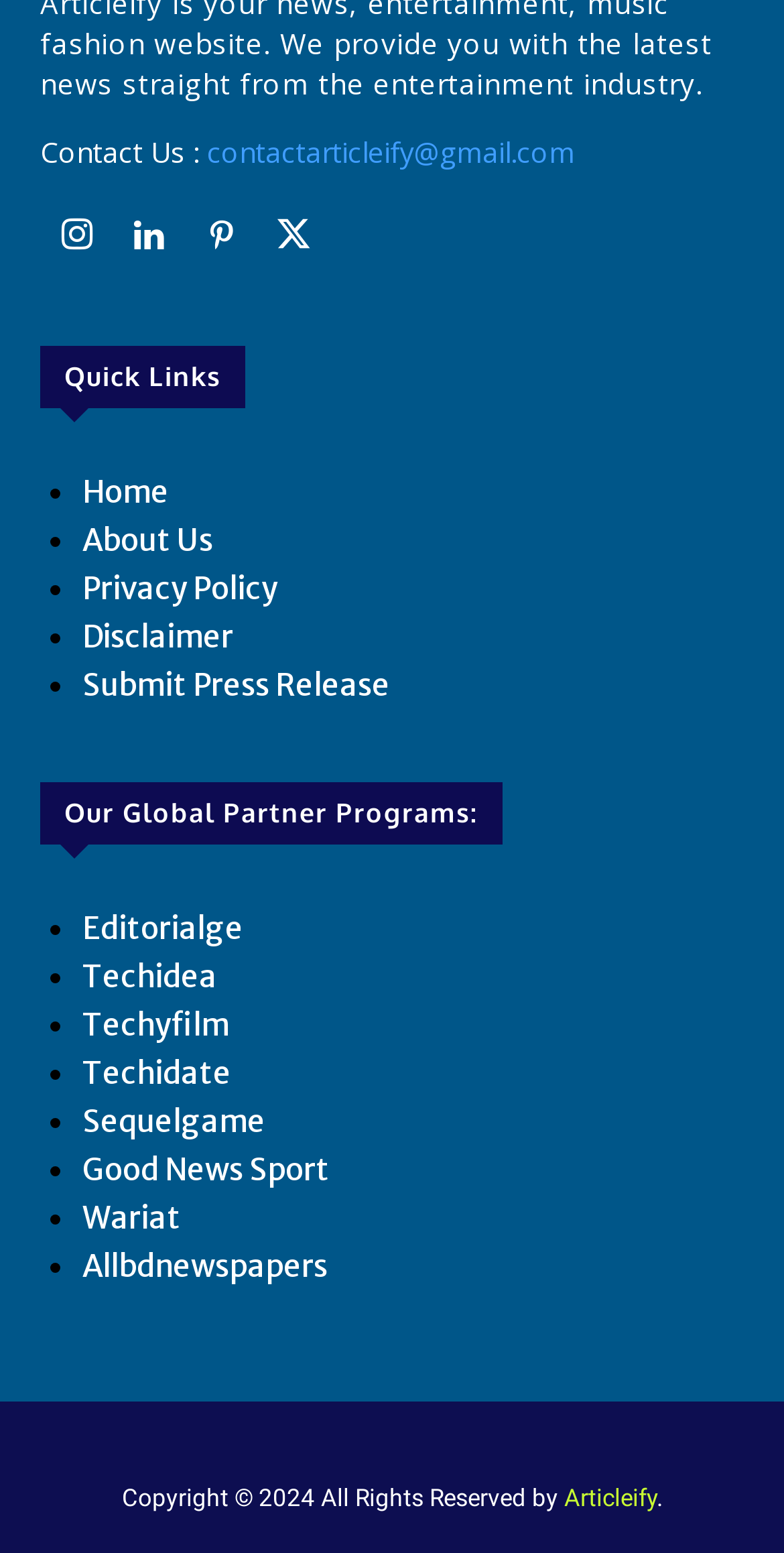Locate the bounding box coordinates of the element you need to click to accomplish the task described by this instruction: "Read About Us".

[0.105, 0.335, 0.272, 0.36]